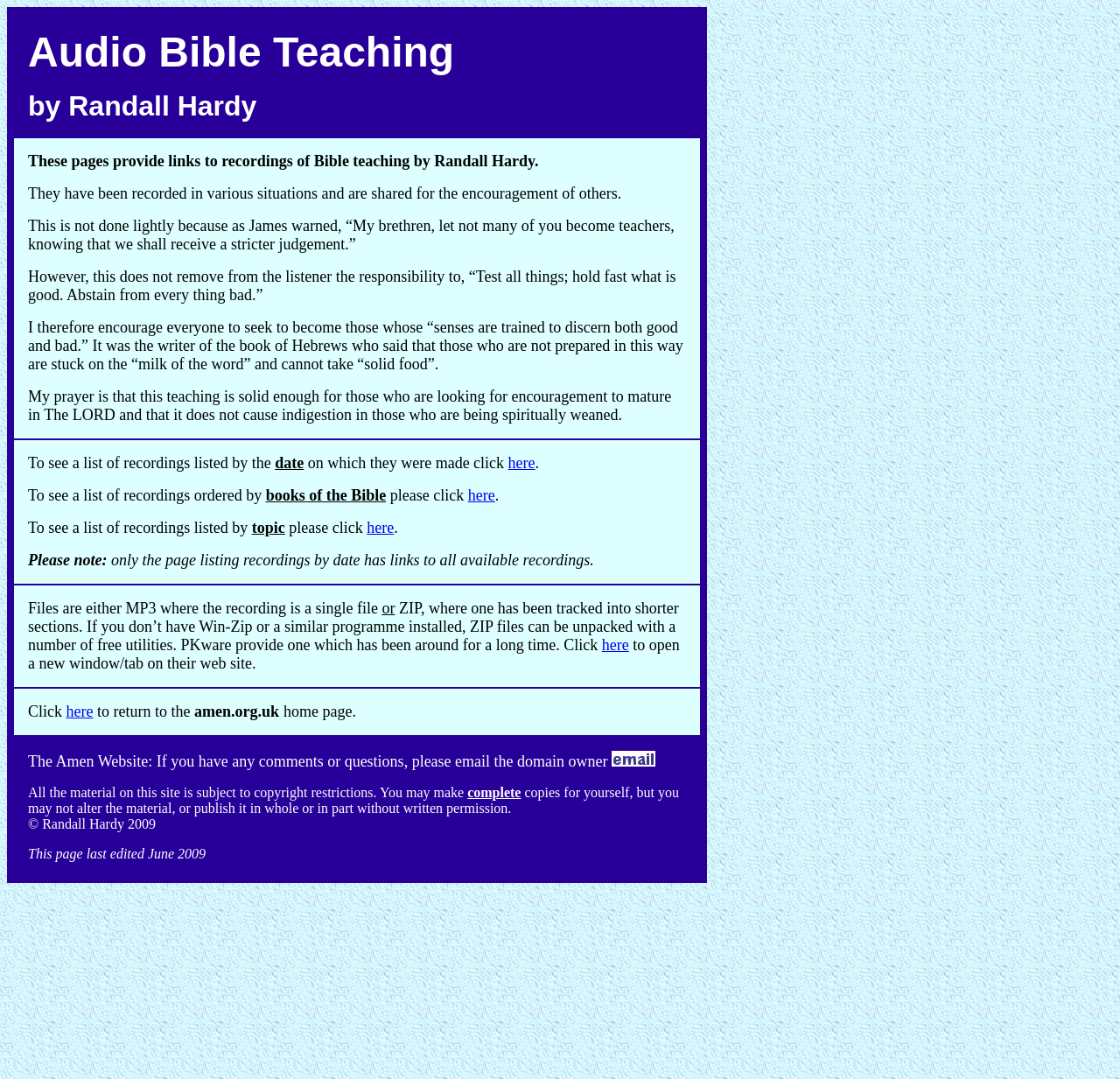What format are the files available in?
Using the information from the image, provide a comprehensive answer to the question.

According to the webpage, files are available in either MP3 format, where the recording is a single file, or ZIP format, where one has been tracked into shorter sections.